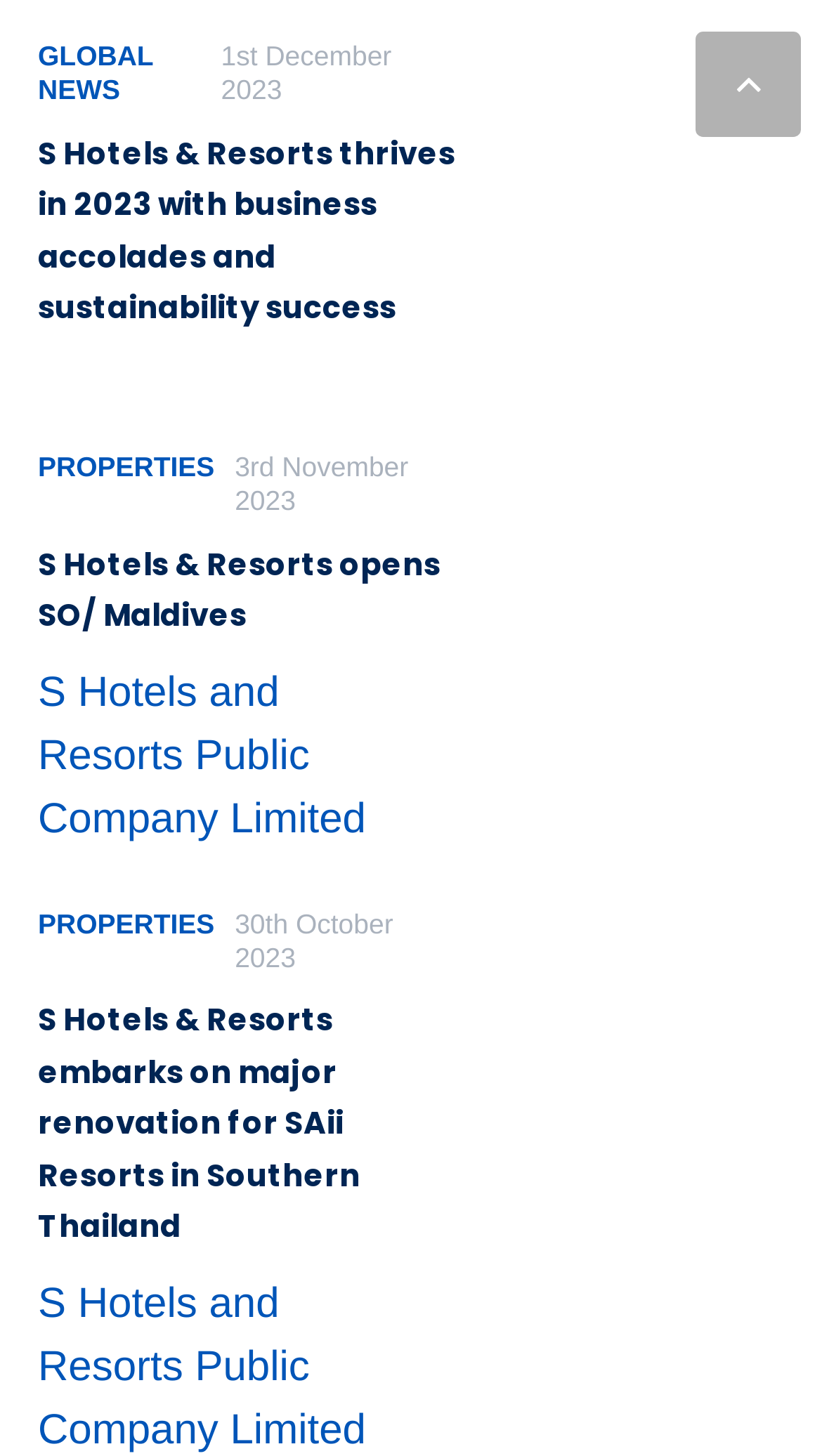Identify the bounding box coordinates for the UI element described as: "Global News". The coordinates should be provided as four floats between 0 and 1: [left, top, right, bottom].

[0.046, 0.027, 0.186, 0.072]